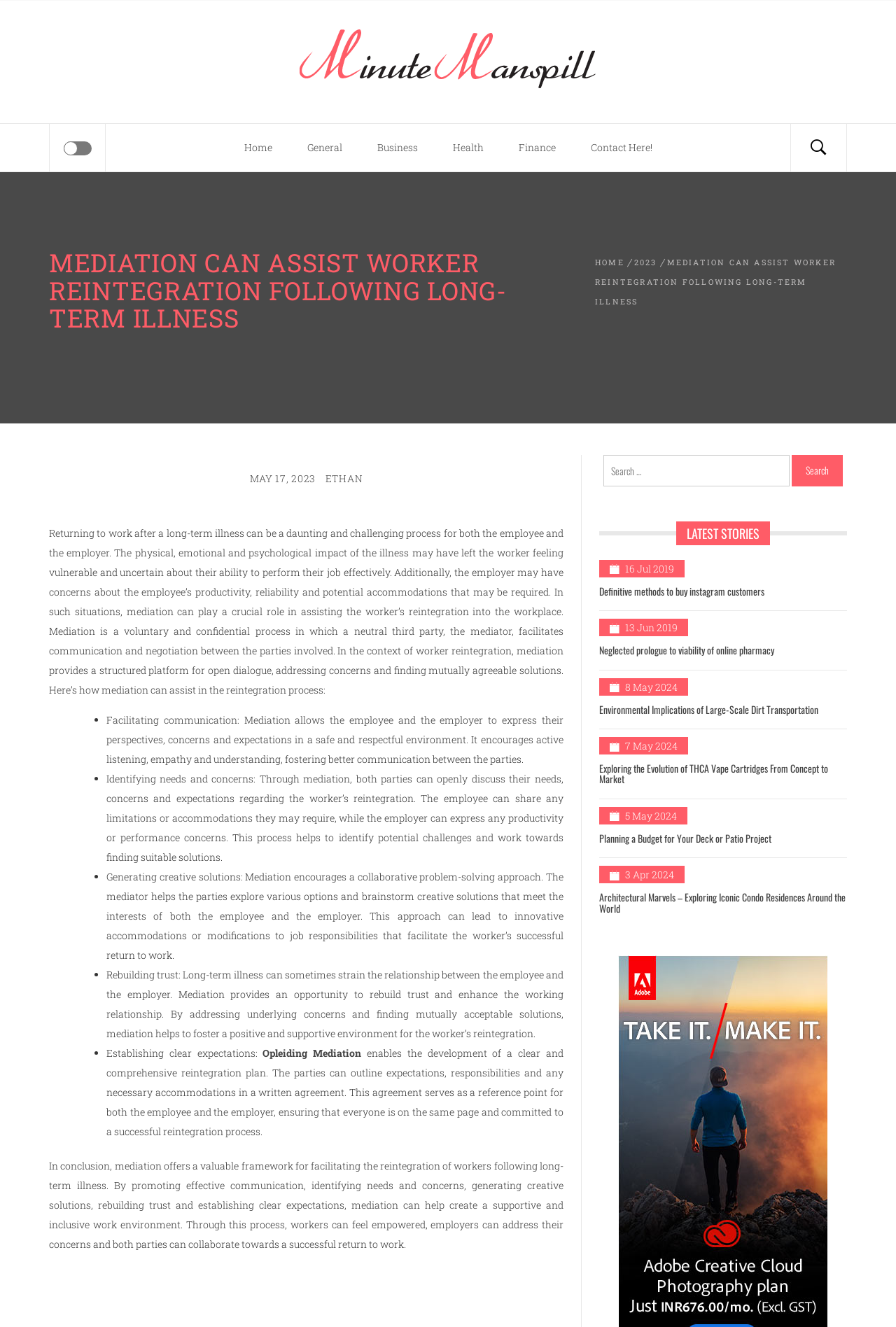For the given element description parent_node: Minute Manspill, determine the bounding box coordinates of the UI element. The coordinates should follow the format (top-left x, top-left y, bottom-right x, bottom-right y) and be within the range of 0 to 1.

[0.334, 0.022, 0.666, 0.085]